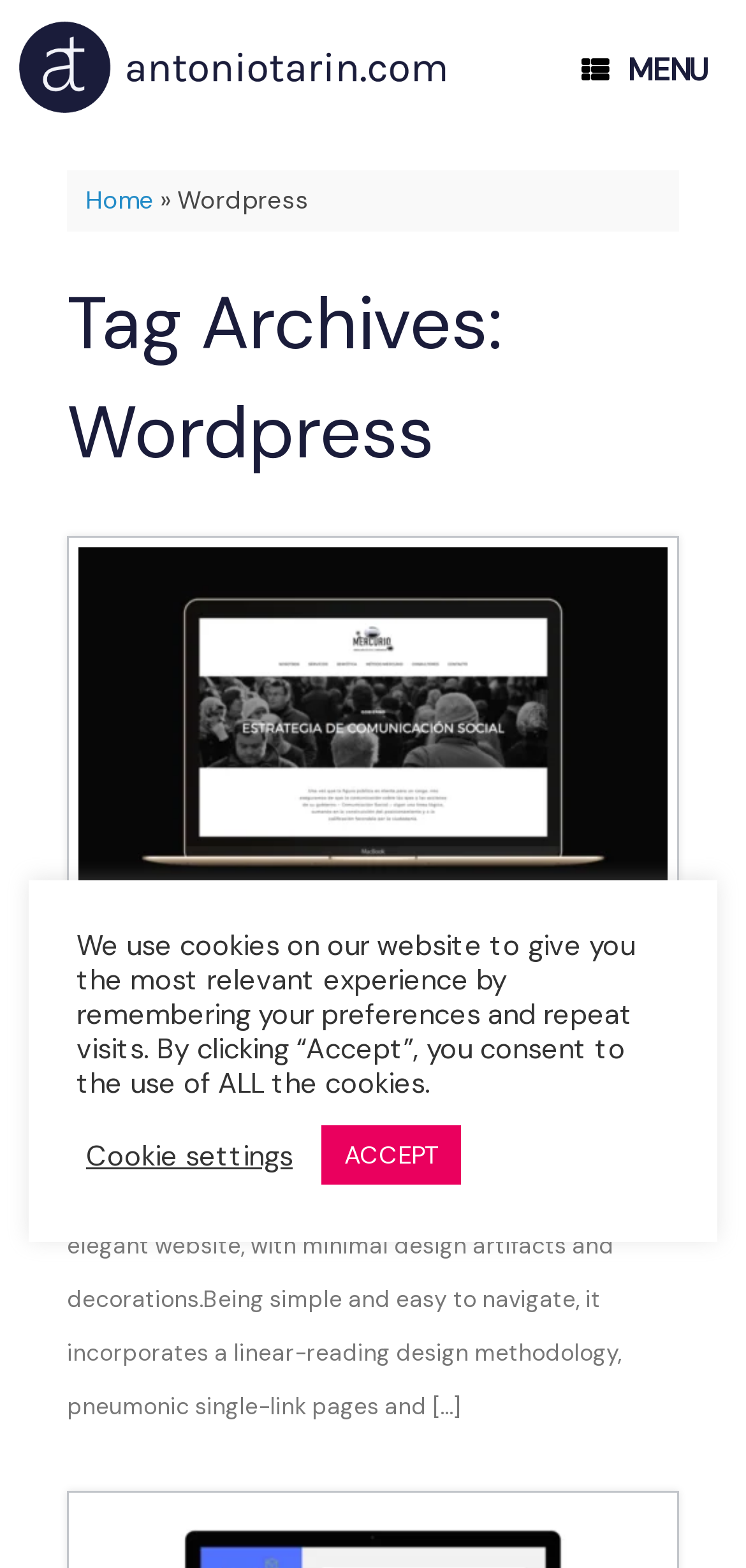Describe the webpage in detail, including text, images, and layout.

The webpage is titled "Wordpress Archives - antoniotarin.com" and features a logo of antoniotarin.com at the top left corner. To the right of the logo, there is a menu link with a hamburger icon. Below the logo, there is a navigation menu with a "Home" link, followed by a "»" symbol and then the text "Wordpress".

The main content of the page is divided into two sections. The top section has a heading "Tag Archives: Wordpress" and takes up about a quarter of the page's height. Below this section, there is an article section that occupies most of the page's height. Within the article section, there is a link, followed by a heading "Mercurio Consultores", and then a link with the same text. Below this, there is a block of text that describes a project, Mercurio Consultores, which is a political and corporate consulting group in Mexico. The text also describes the website's design and features.

At the bottom of the page, there is a cookie policy notification that spans about two-thirds of the page's width. The notification text is followed by two buttons, "Cookie settings" and "ACCEPT", which are placed side by side.